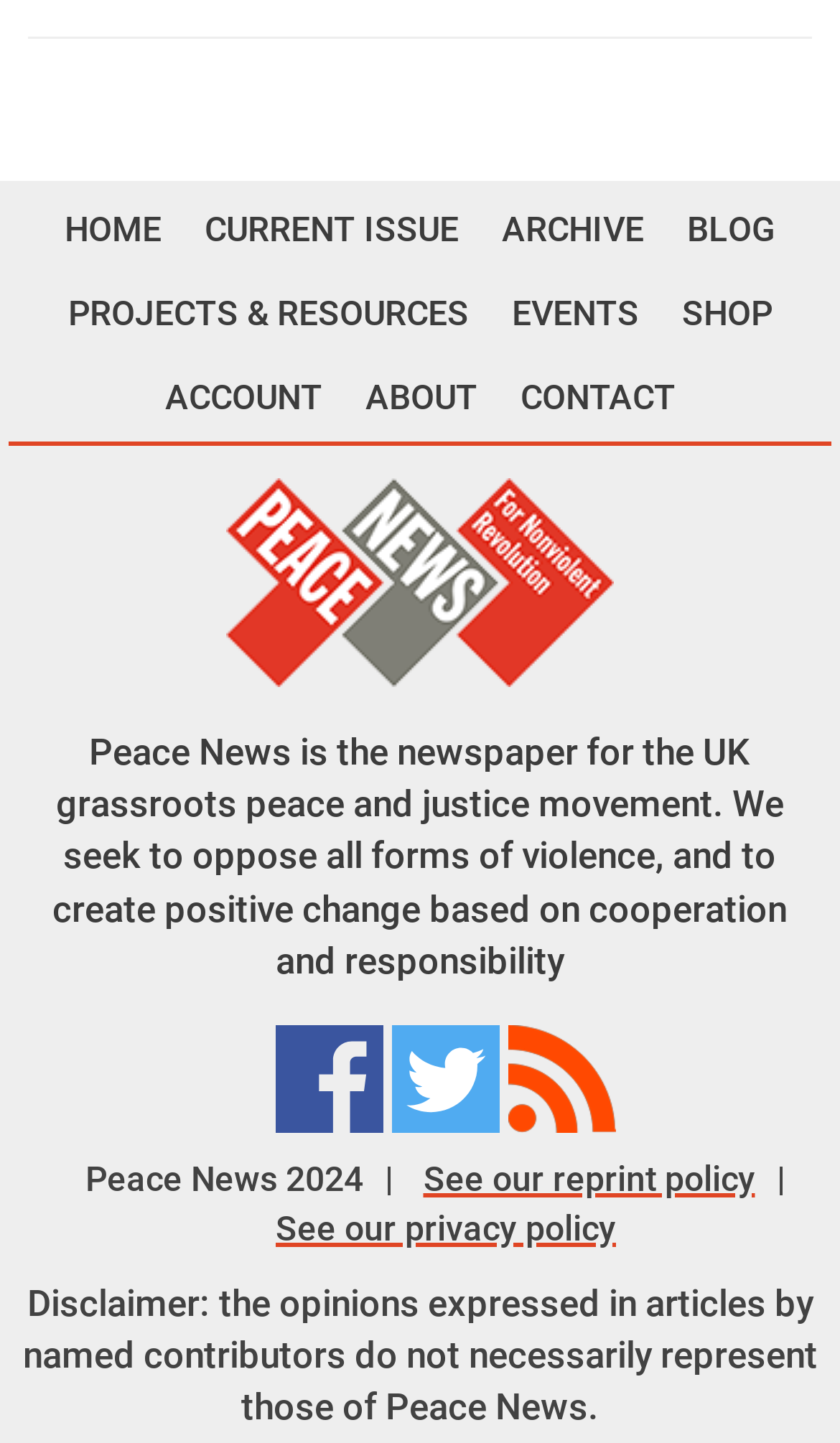Determine the bounding box coordinates of the clickable region to execute the instruction: "view current issue". The coordinates should be four float numbers between 0 and 1, denoted as [left, top, right, bottom].

[0.223, 0.132, 0.567, 0.19]